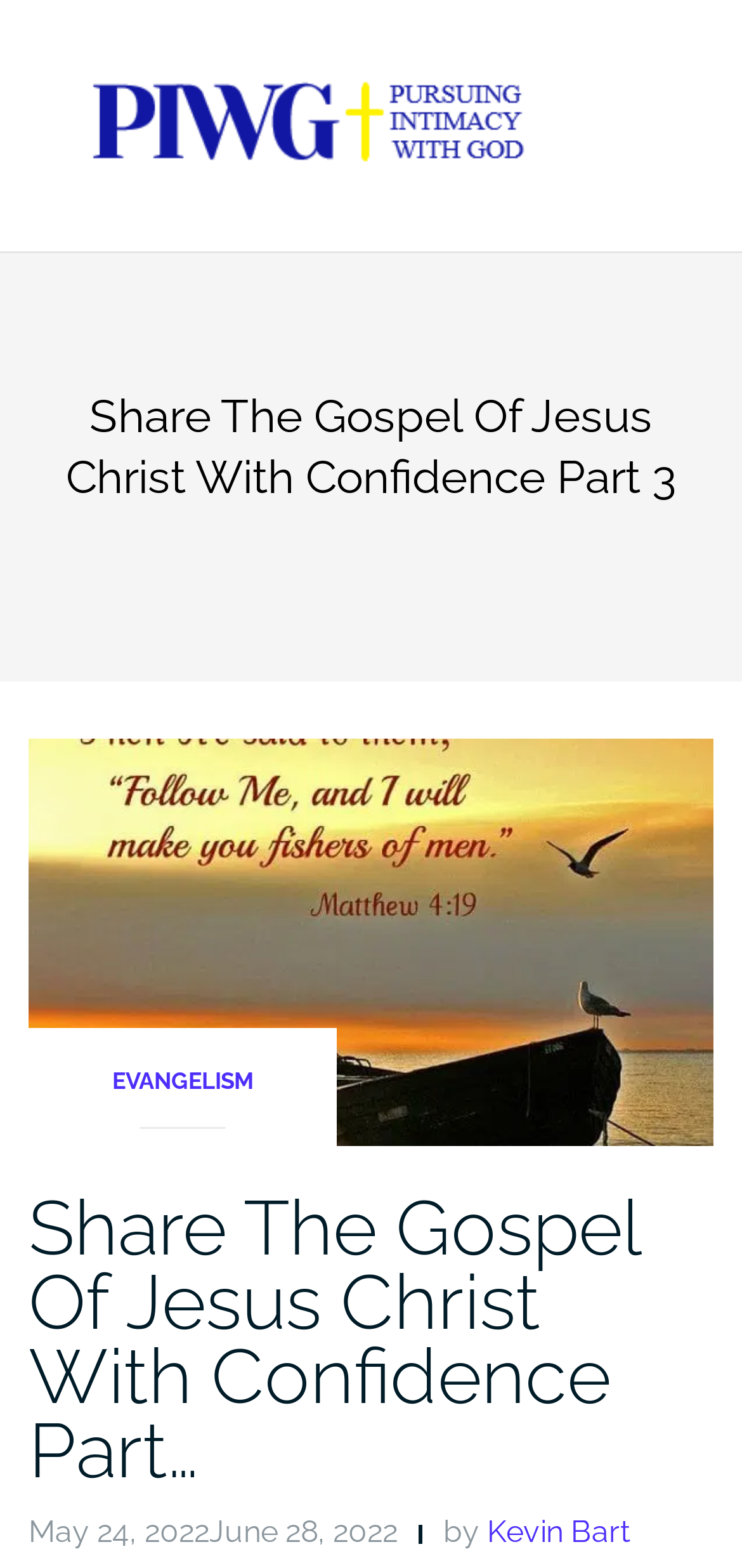What is the category of the article?
Give a single word or phrase as your answer by examining the image.

EVANGELISM